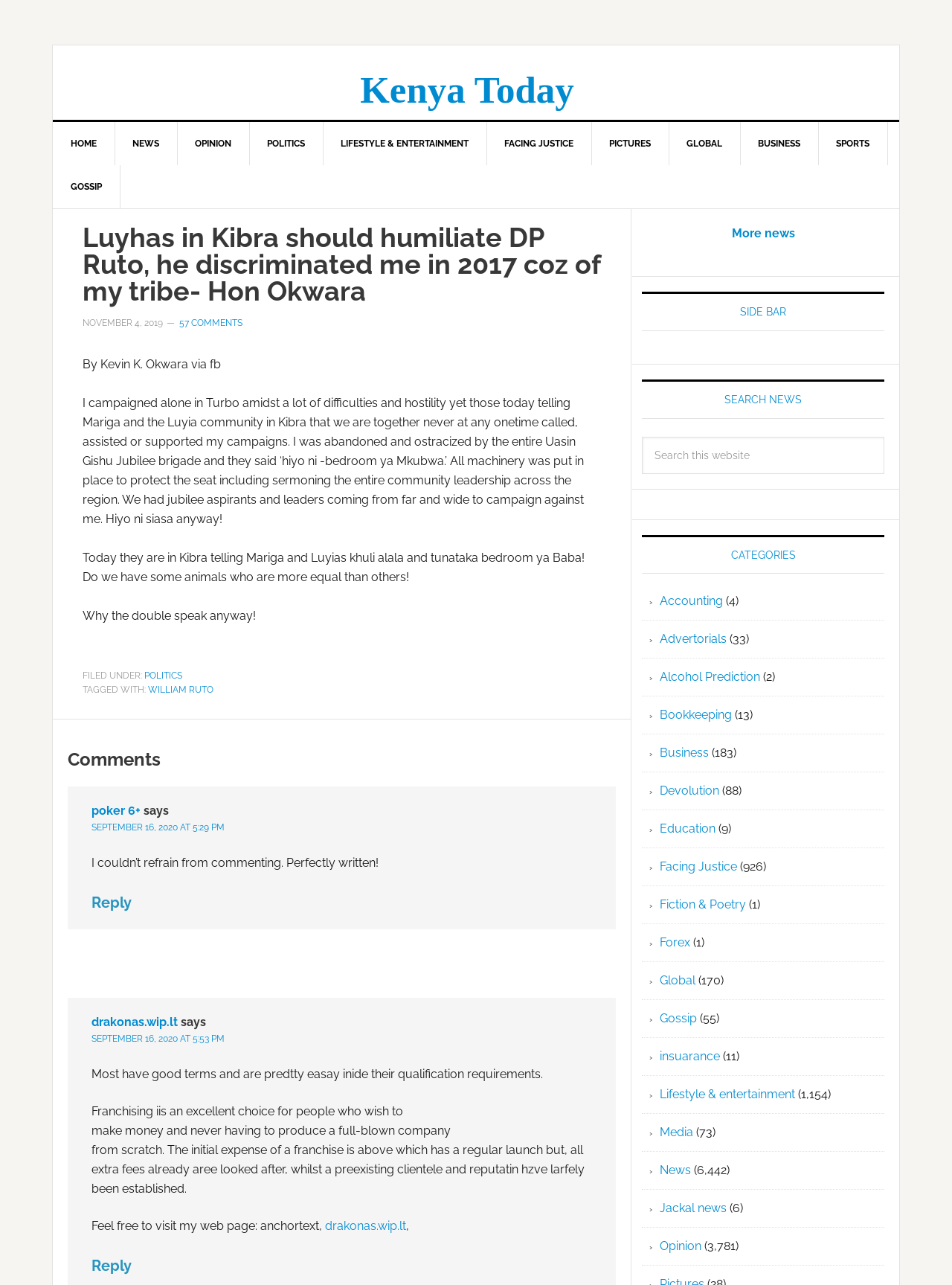What is the main heading displayed on the webpage? Please provide the text.

Luyhas in Kibra should humiliate DP Ruto, he discriminated me in 2017 coz of my tribe- Hon Okwara